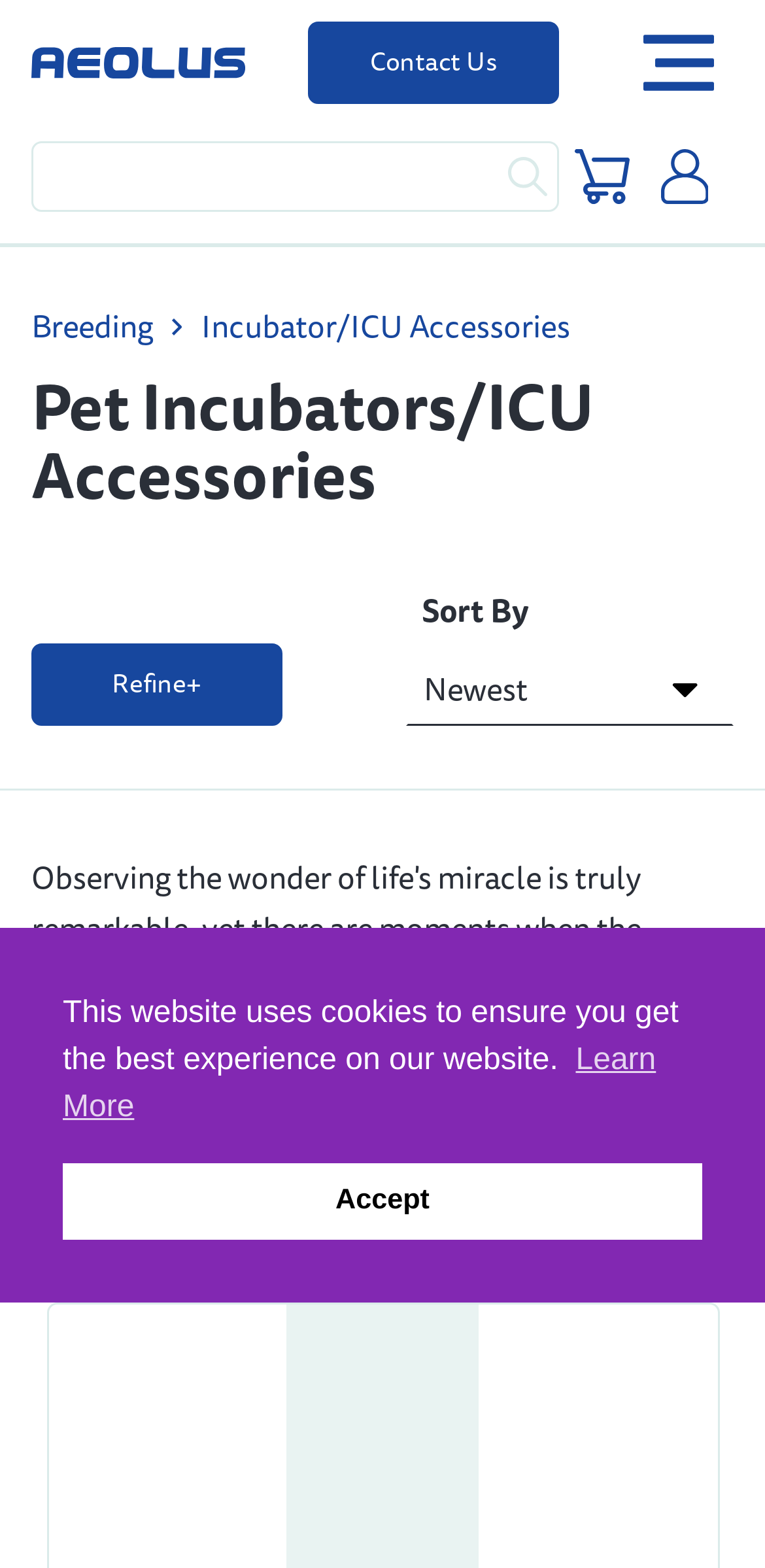Give a concise answer using one word or a phrase to the following question:
What type of products are featured on this webpage?

Pet breeding and incubator/ICU accessories